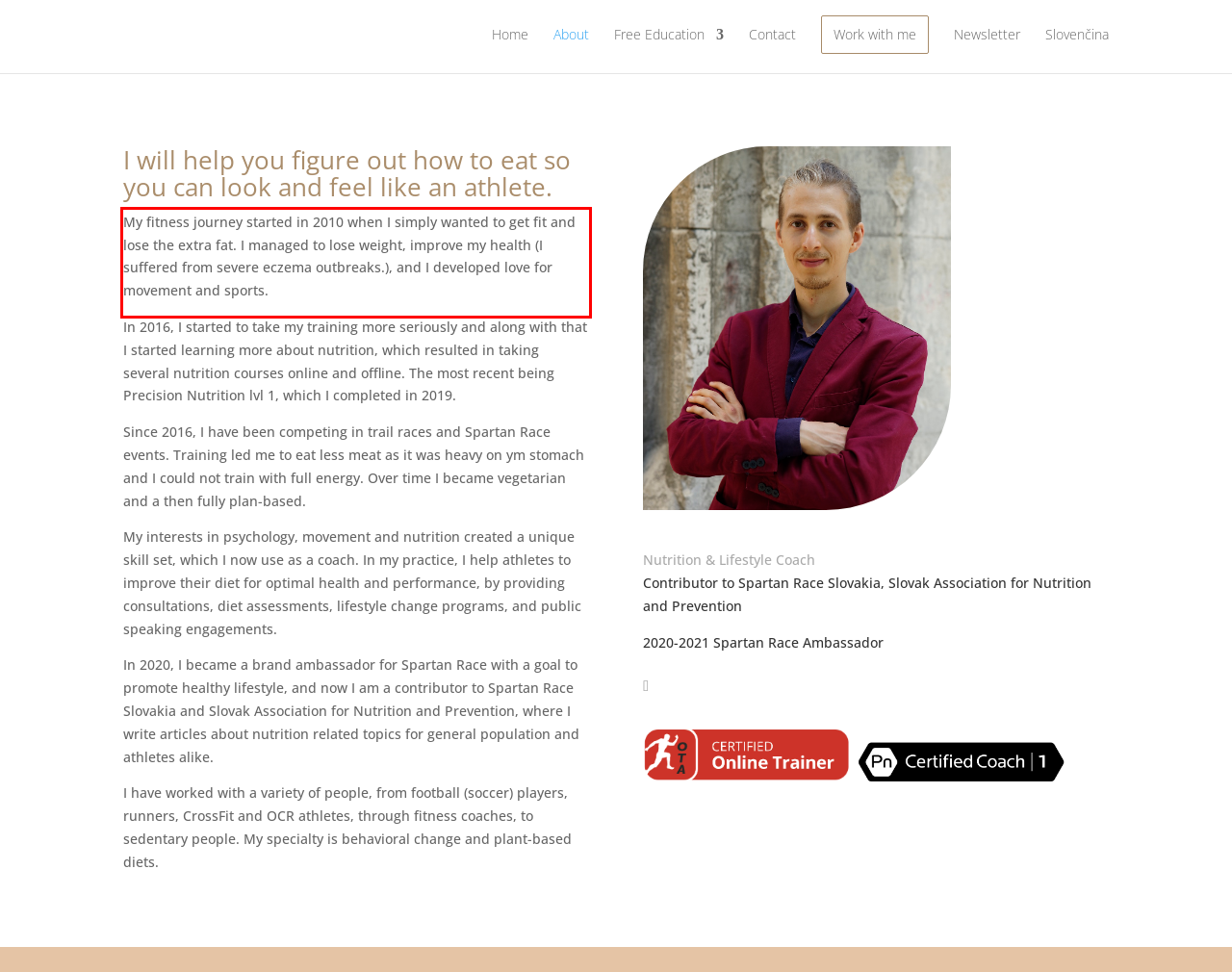In the screenshot of the webpage, find the red bounding box and perform OCR to obtain the text content restricted within this red bounding box.

My fitness journey started in 2010 when I simply wanted to get fit and lose the extra fat. I managed to lose weight, improve my health (I suffered from severe eczema outbreaks.), and I developed love for movement and sports.